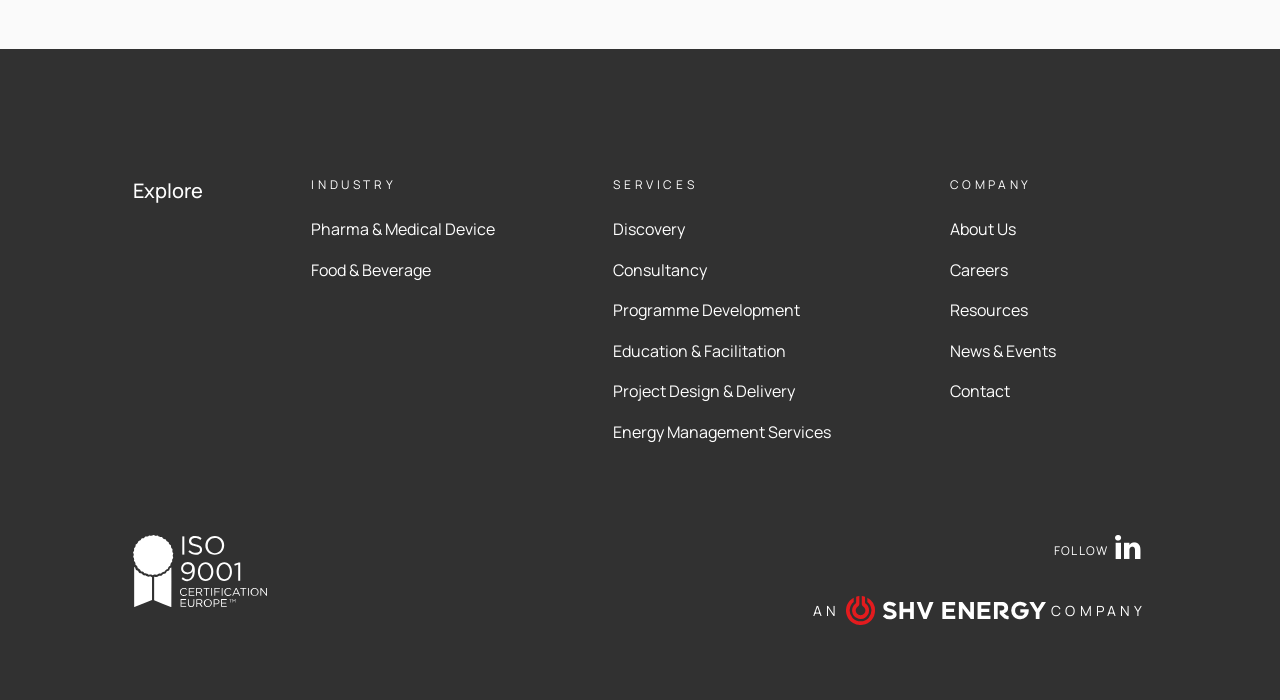Respond to the following question with a brief word or phrase:
What symbol is used to represent FOLLOW?

